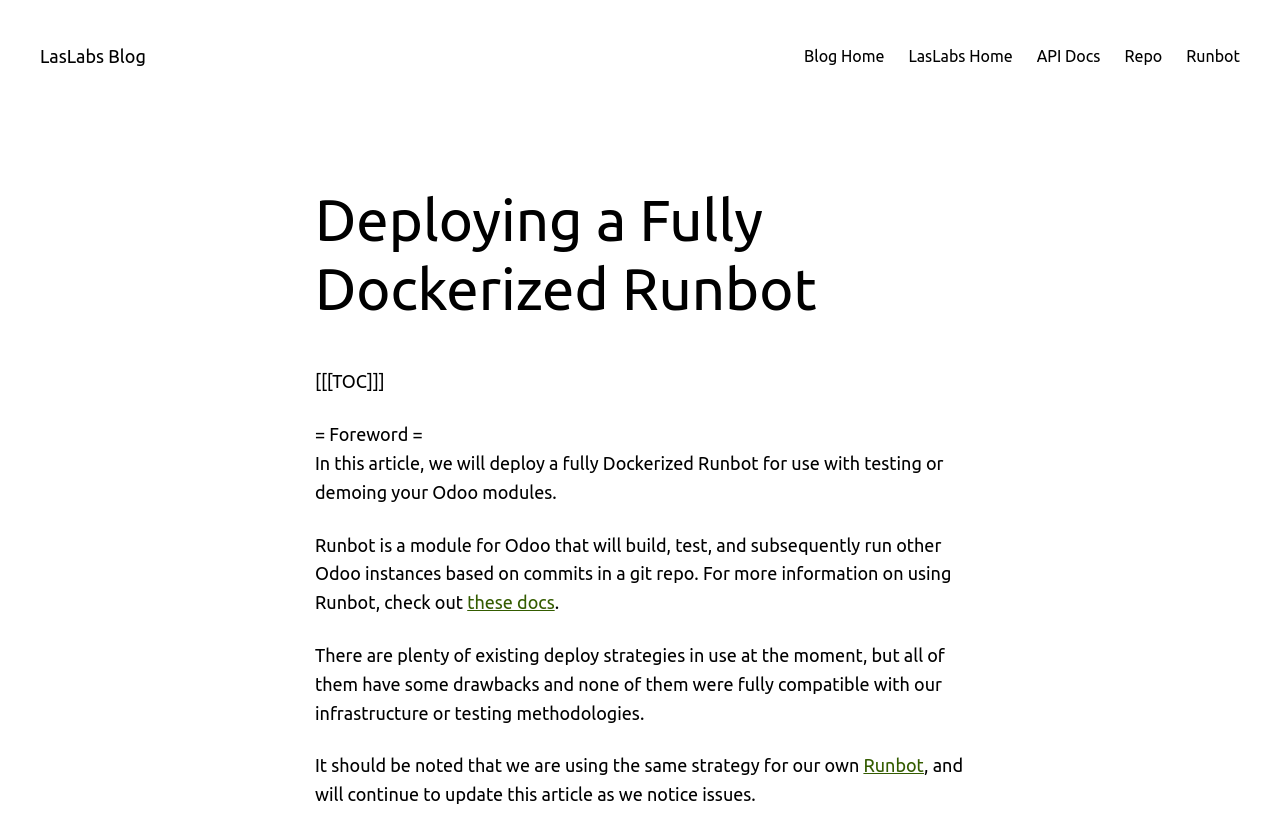What is the format of the content in this webpage?
Please use the image to provide a one-word or short phrase answer.

Article with links and headings